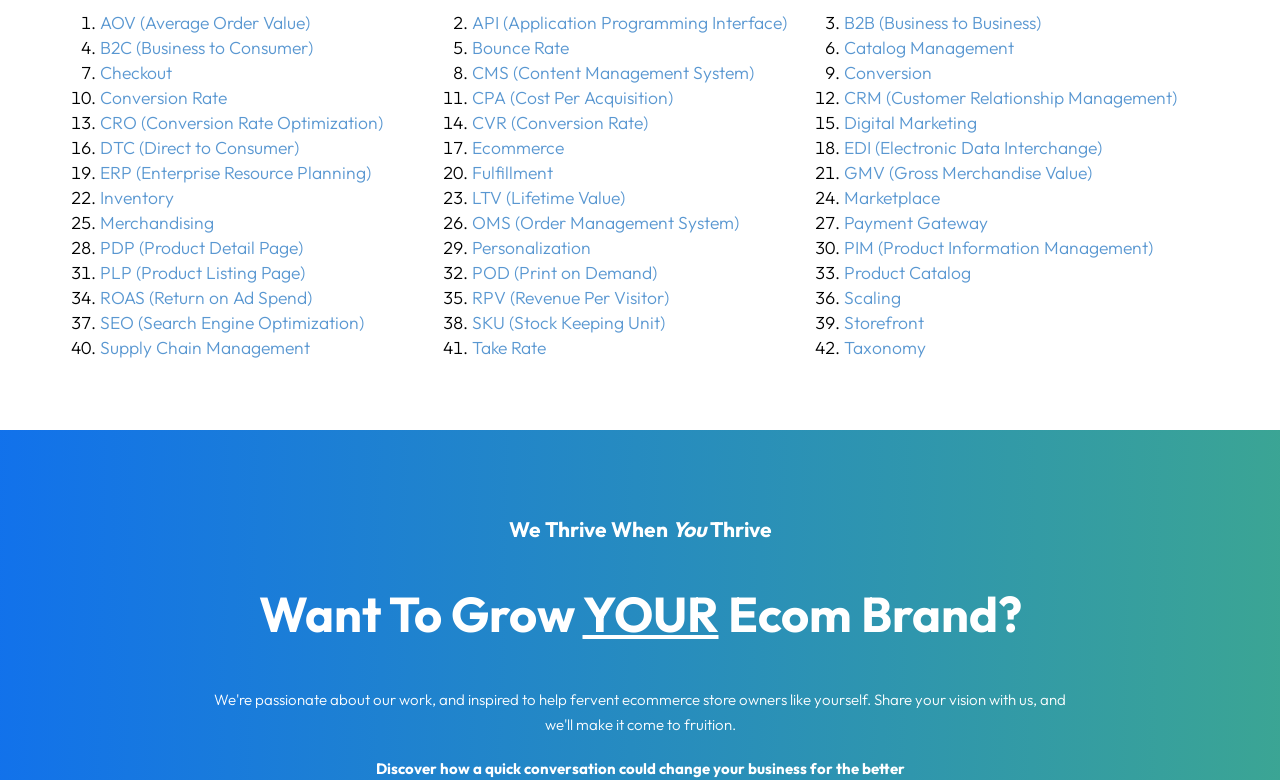Locate the bounding box coordinates of the clickable part needed for the task: "Explore Digital Marketing".

[0.659, 0.142, 0.763, 0.172]